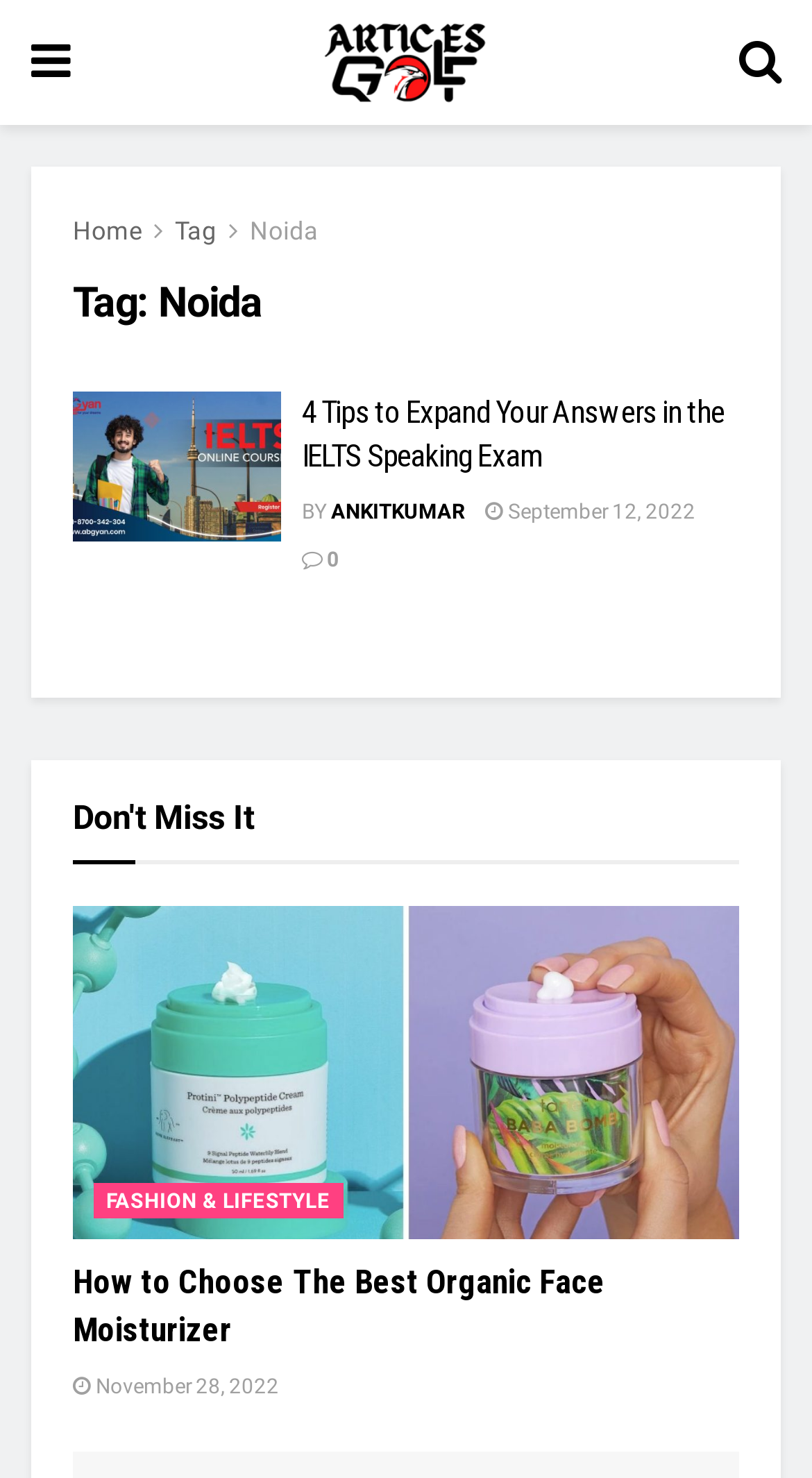Reply to the question below using a single word or brief phrase:
Who wrote the first article?

ANKITKUMAR